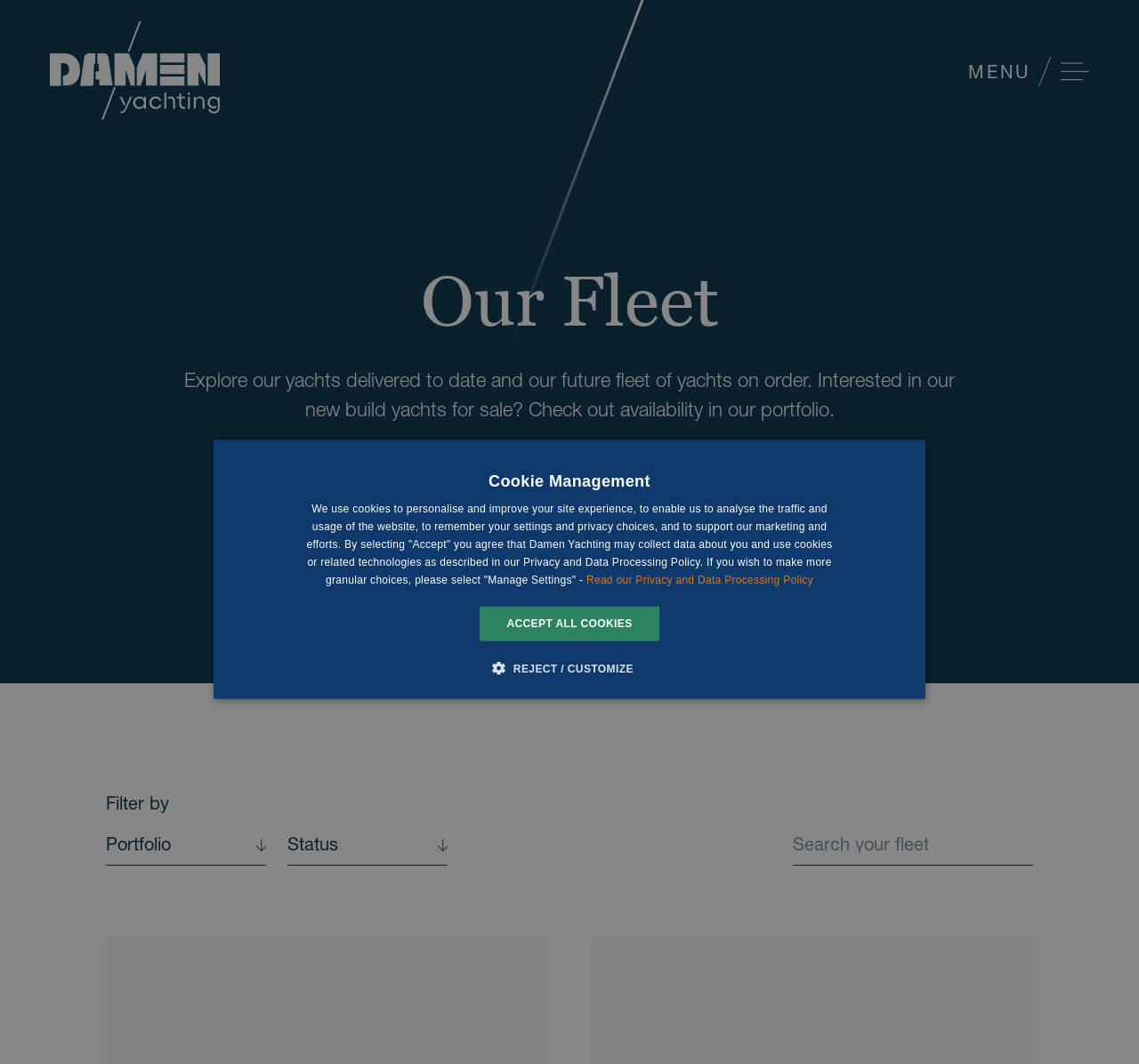Provide the bounding box coordinates of the HTML element this sentence describes: "aria-label="Yachting"". The bounding box coordinates consist of four float numbers between 0 and 1, i.e., [left, top, right, bottom].

[0.044, 0.02, 0.193, 0.113]